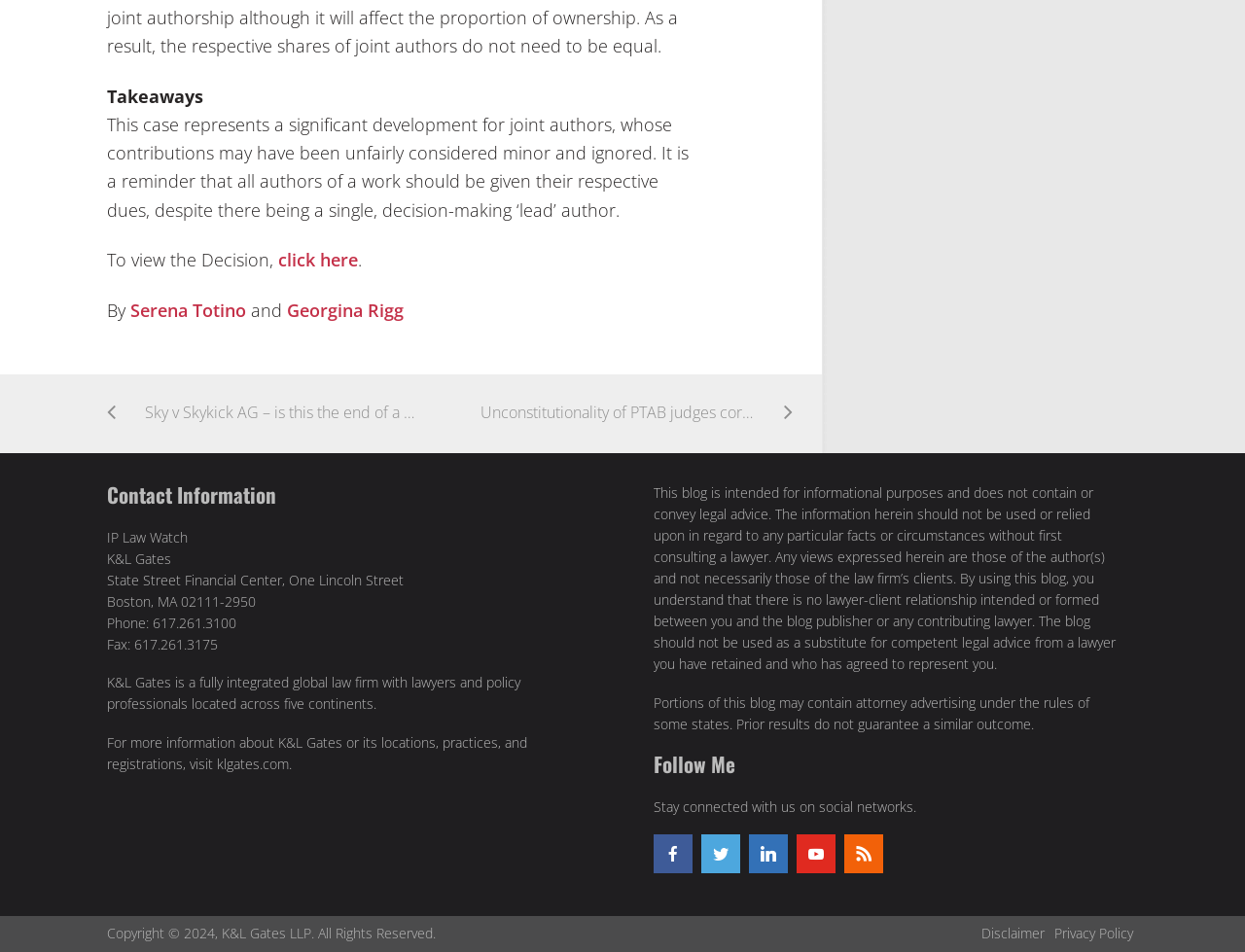Identify the bounding box of the UI component described as: "Georgina Rigg".

[0.23, 0.314, 0.324, 0.338]